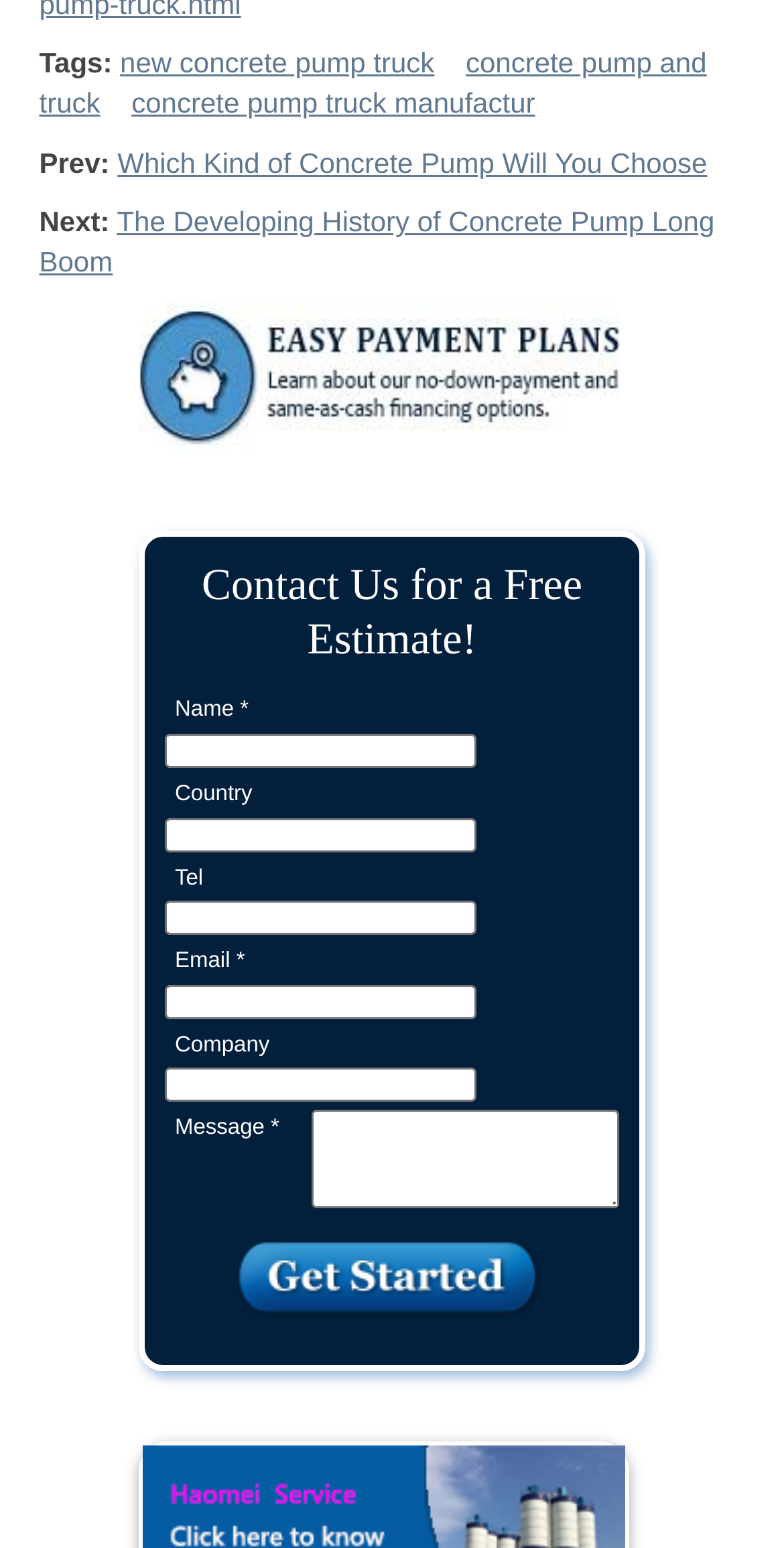Determine the bounding box coordinates of the clickable element to complete this instruction: "Click on the 'new concrete pump truck' link". Provide the coordinates in the format of four float numbers between 0 and 1, [left, top, right, bottom].

[0.153, 0.03, 0.554, 0.051]